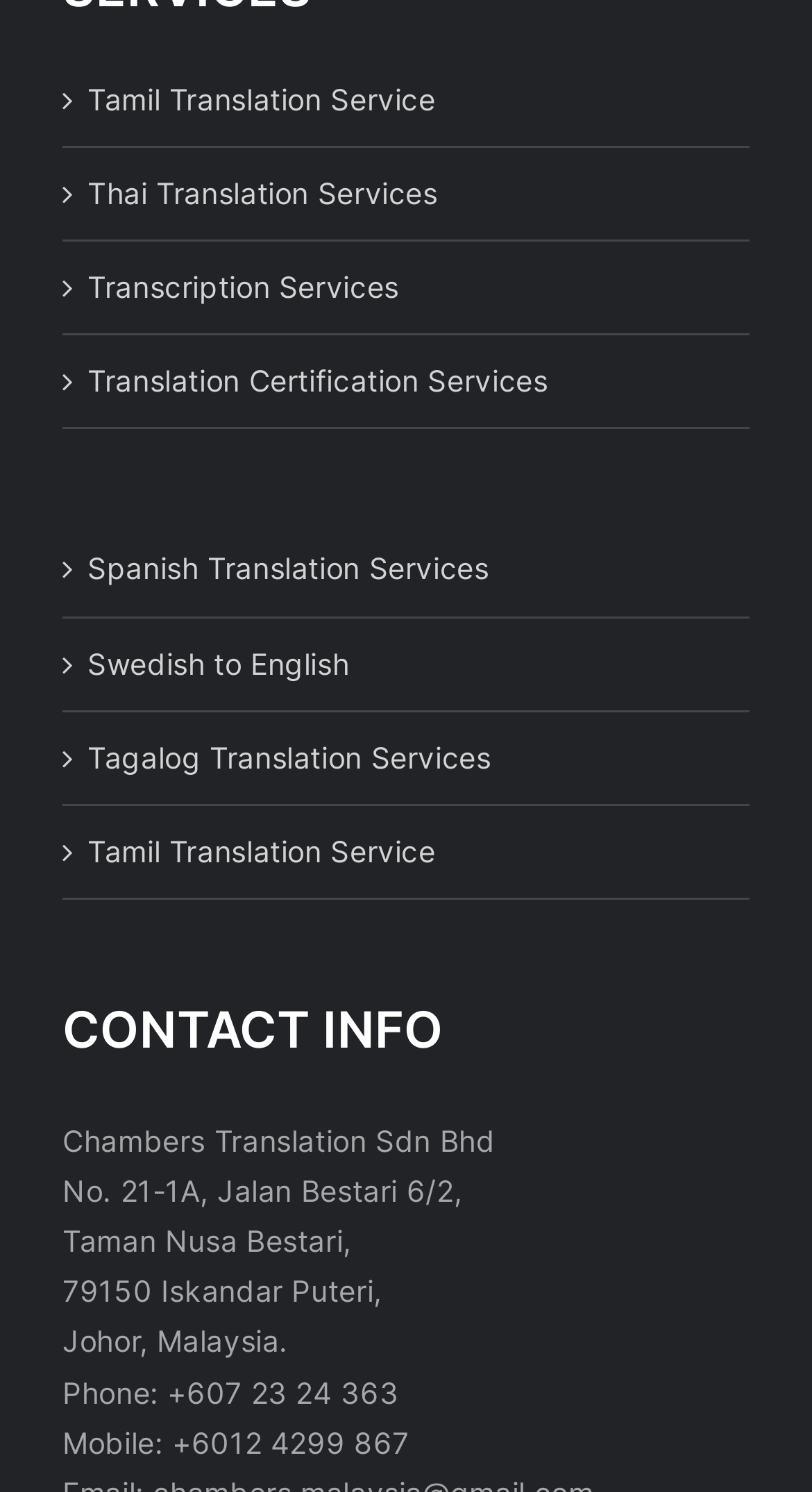Find the bounding box coordinates of the clickable area that will achieve the following instruction: "Click on Thai Translation Services".

[0.108, 0.113, 0.897, 0.147]